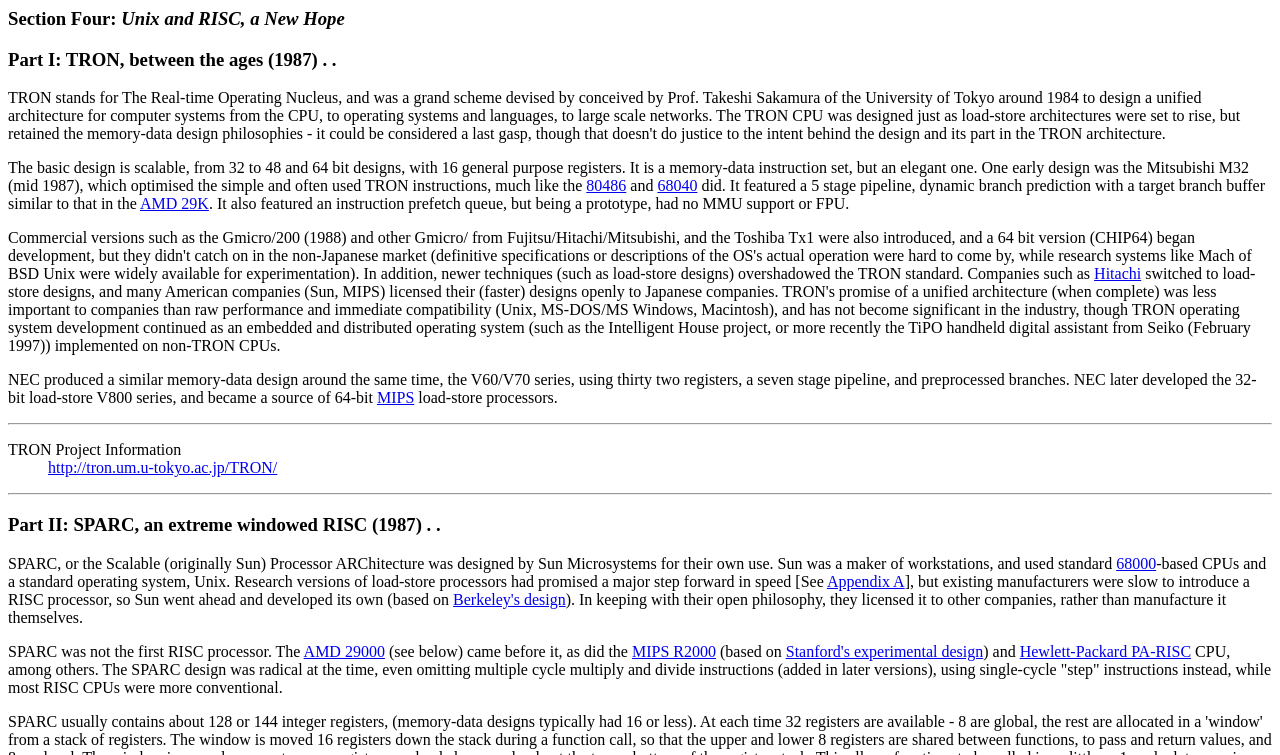Identify the bounding box for the described UI element: "http://tron.um.u-tokyo.ac.jp/TRON/".

[0.038, 0.609, 0.217, 0.631]